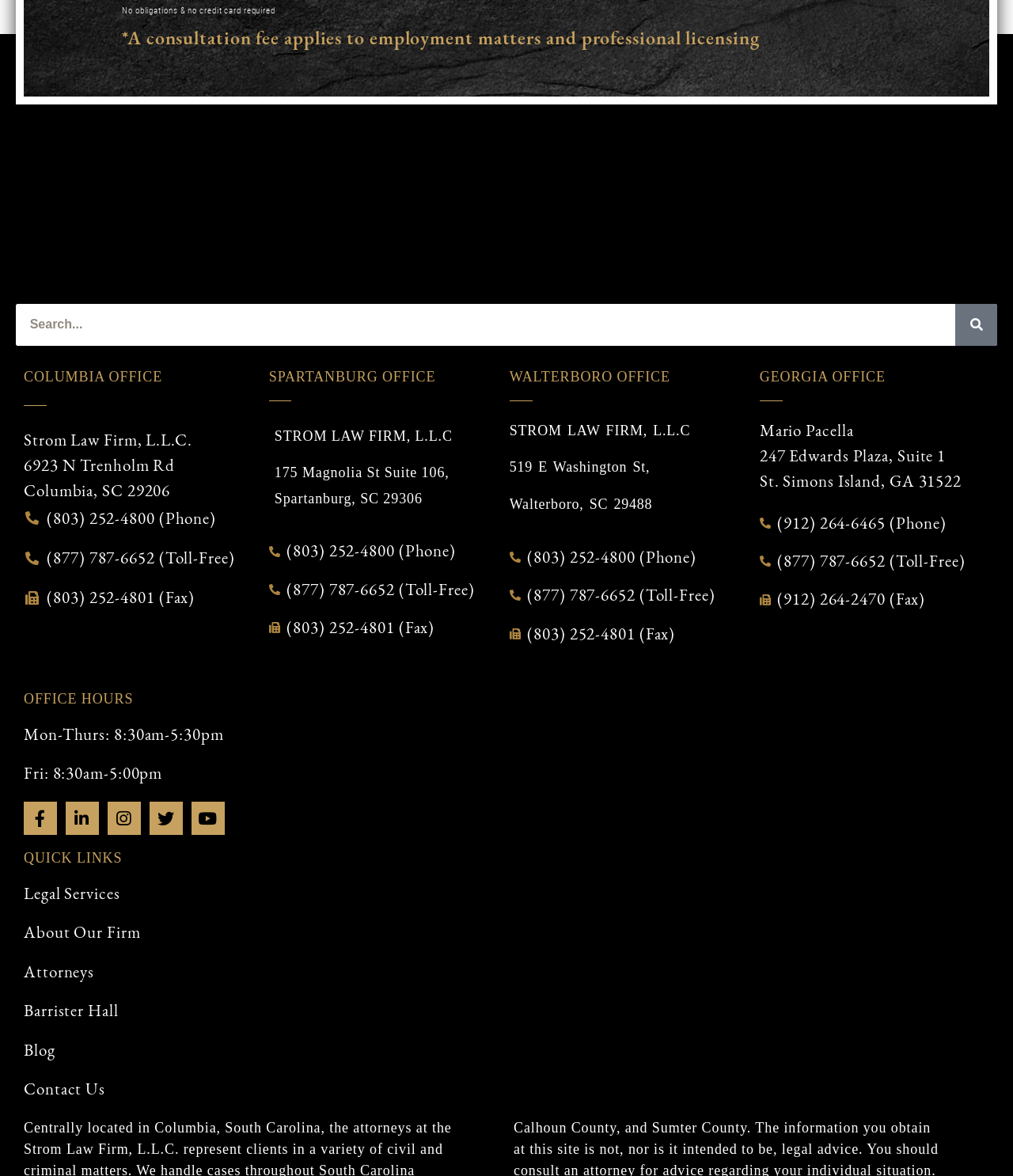Using the information in the image, give a comprehensive answer to the question: 
What social media platforms does the law firm have?

I found the social media platforms by looking at the link elements with the text 'Facebook-f ', 'Linkedin-in ', 'Instagram ', 'Twitter ', and 'Youtube ', which suggest that the law firm has presence on these five social media platforms.